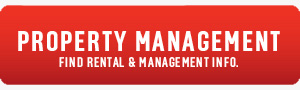Provide a thorough description of what you see in the image.

The image features a bold red button labeled "PROPERTY MANAGEMENT," inviting users to click for additional information related to rental and management services. This button is designed to stand out on the webpage, emphasizing its purpose as a call to action for those seeking property management solutions. Below the prominent label, the button encourages visitors to "FIND RENTAL & MANAGEMENT INFO," indicating the type of services available. The overall design is clear and engaging, aiming to attract attention and facilitate easy navigation for users interested in property management options.